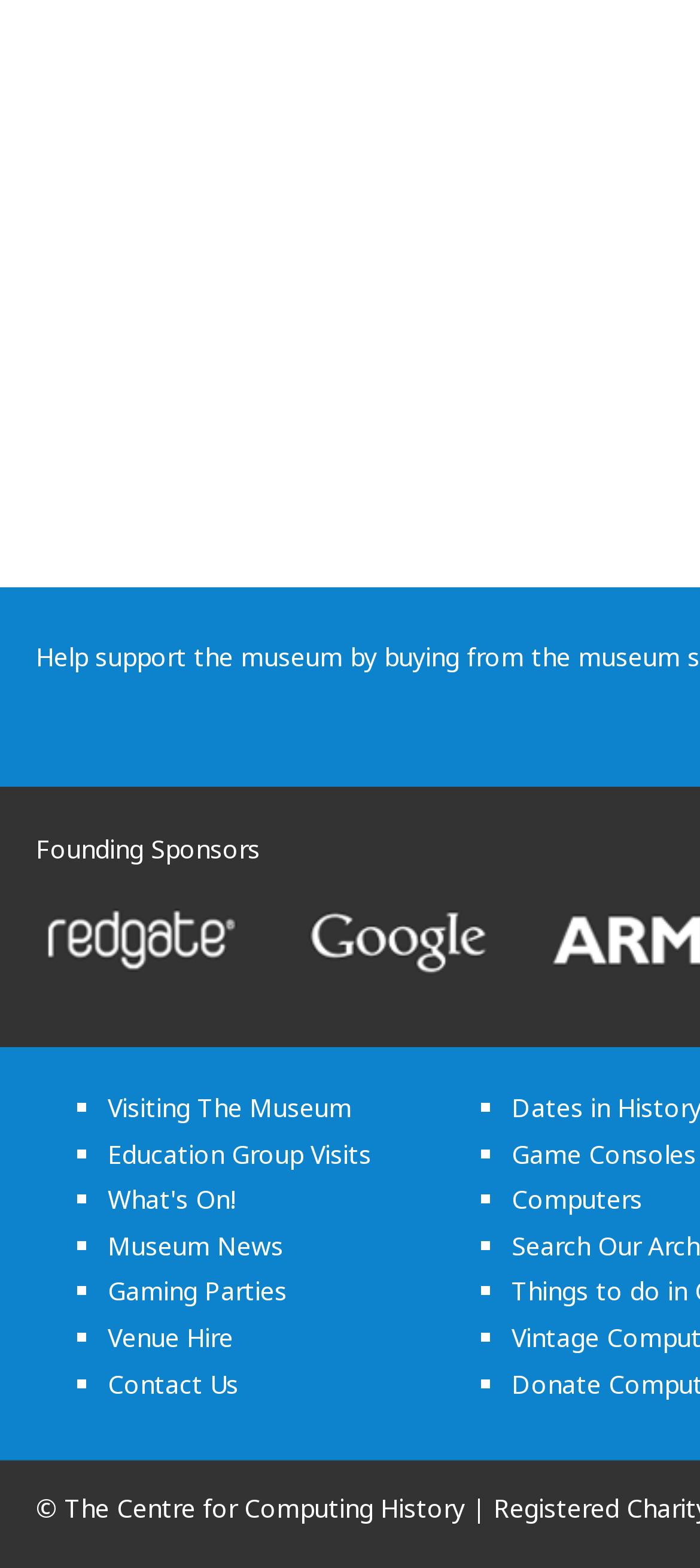Give a succinct answer to this question in a single word or phrase: 
How can I get in touch with the museum?

Through the 'Contact Us' link